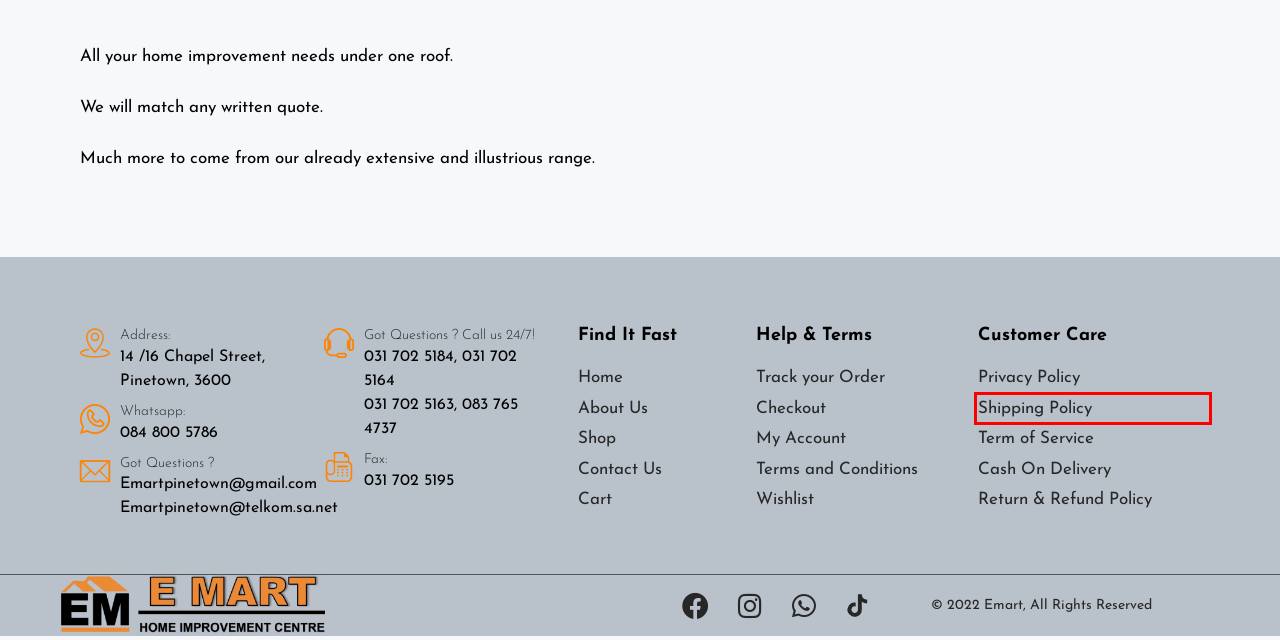You have a screenshot of a webpage with a red bounding box around a UI element. Determine which webpage description best matches the new webpage that results from clicking the element in the bounding box. Here are the candidates:
A. Term of Service - Emart
B. Return & Refund Policy - Emart
C. Track your Order - Emart
D. Wishlist - Emart
E. Shipping - Emart
F. Store Locator - Emart
G. Terms and Conditions - Emart
H. Cash On Delivery - Emart

E